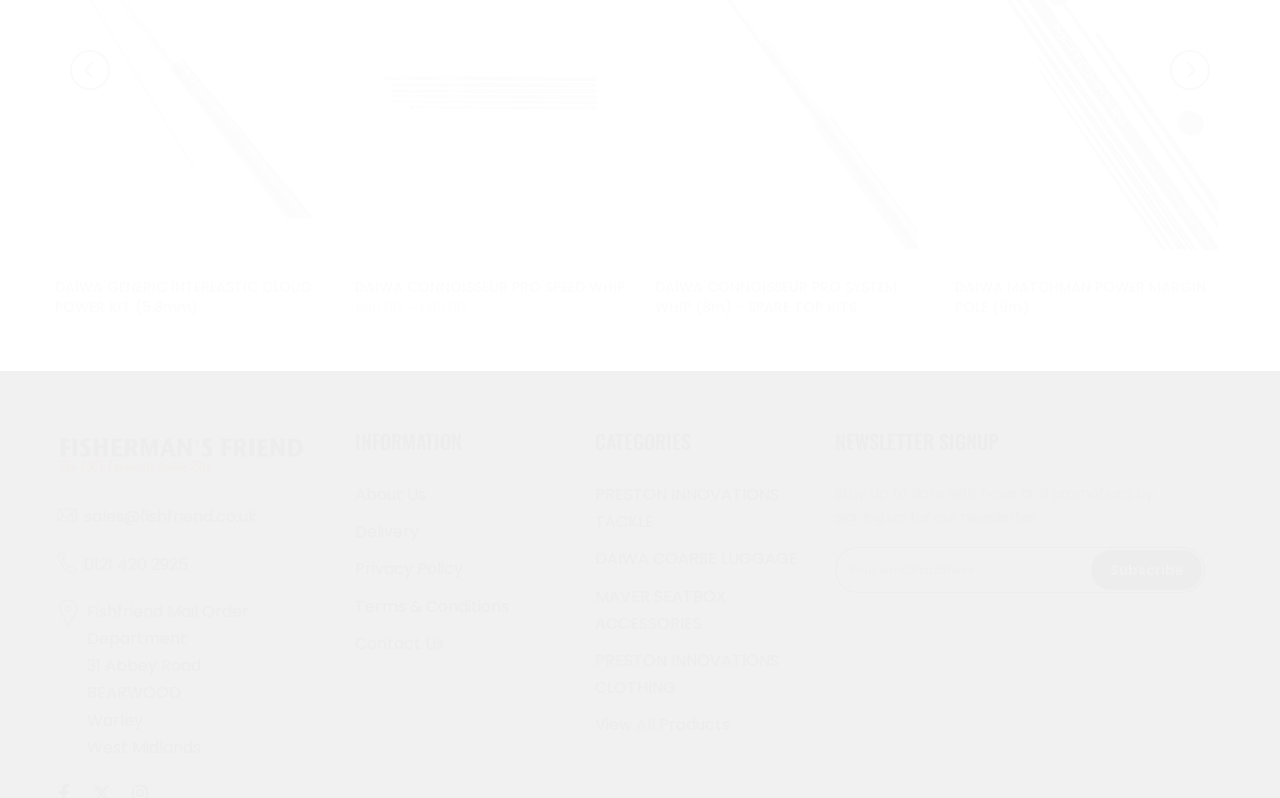How many links are under the INFORMATION heading?
Based on the screenshot, give a detailed explanation to answer the question.

I counted the number of link elements under the INFORMATION heading, which are About Us, Delivery, Privacy Policy, Terms & Conditions, and Contact Us, and found that there are 5 links.